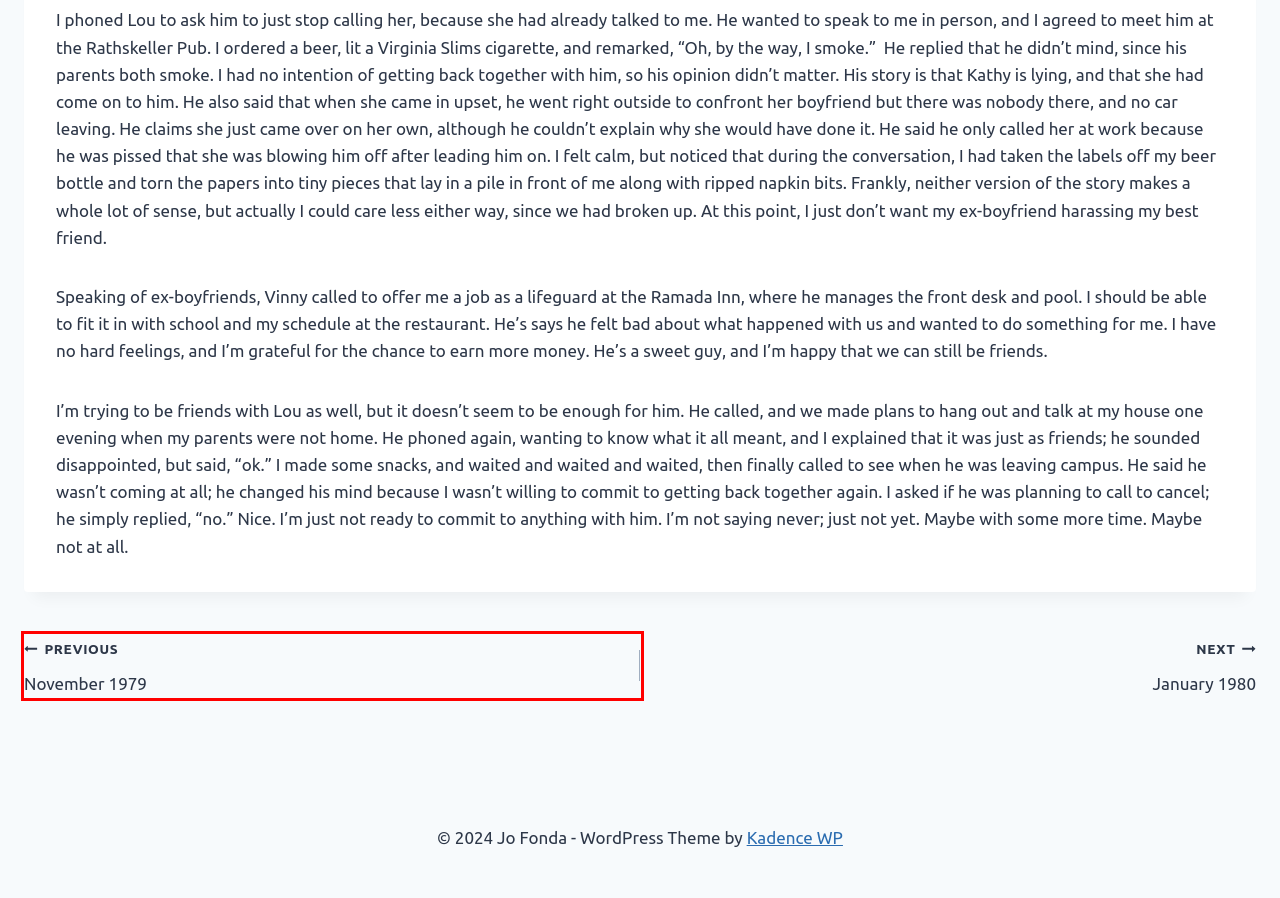Analyze the screenshot of a webpage with a red bounding box and select the webpage description that most accurately describes the new page resulting from clicking the element inside the red box. Here are the candidates:
A. November 1979 - Jo Fonda
B. January 1980 - Jo Fonda
C. Home - Jo Fonda
D. Kadence WP | Free and Premium WordPress Themes & Plugins
E. 20 Years to Life – book in a blog - Jo Fonda
F. Reviews - Jo Fonda
G. Section Two - Scotia New York - Jo Fonda
H. 20 Years to Life - Jo Fonda

A